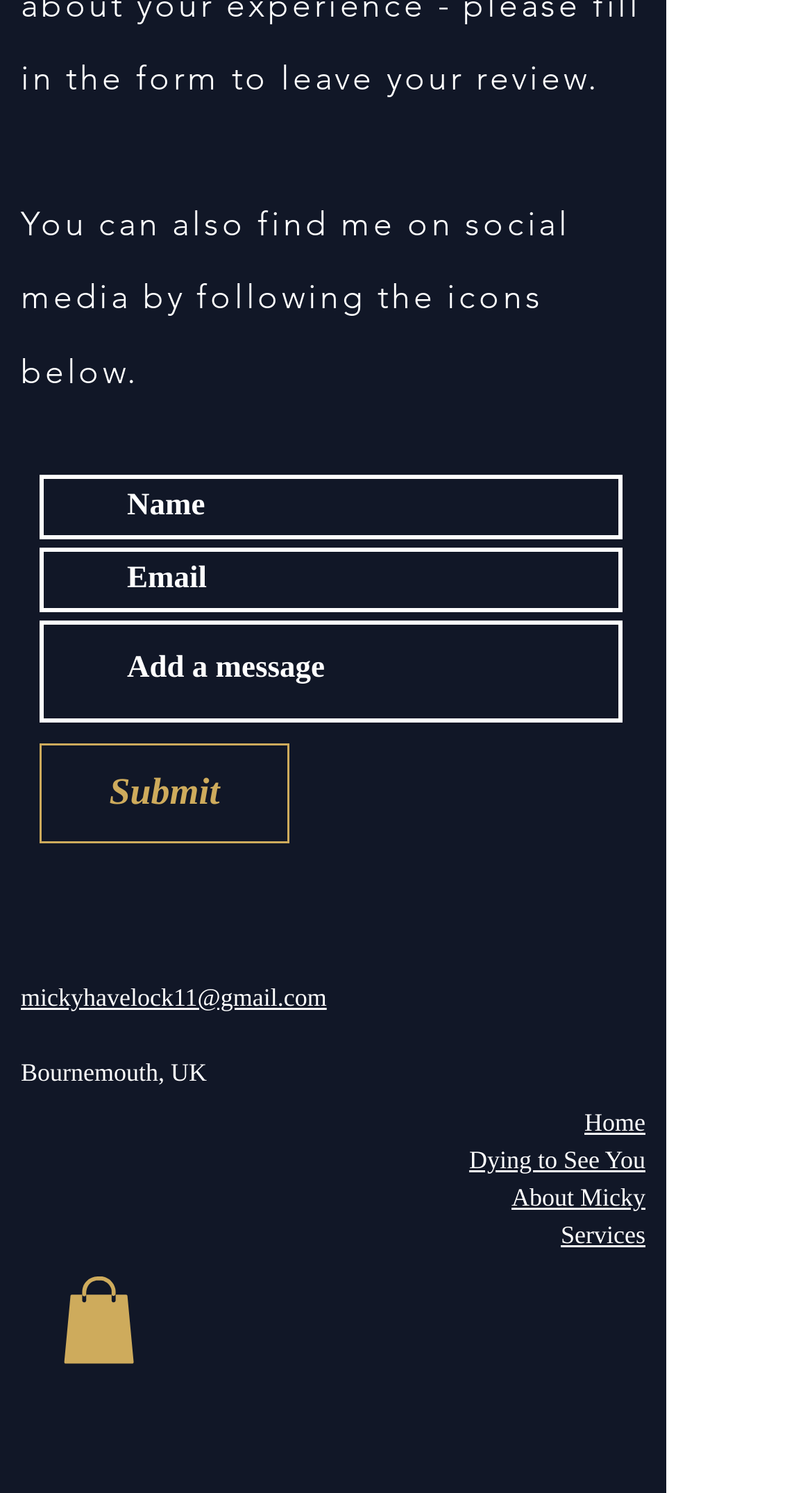What is the purpose of the textboxes?
Look at the image and answer the question with a single word or phrase.

To input name and email